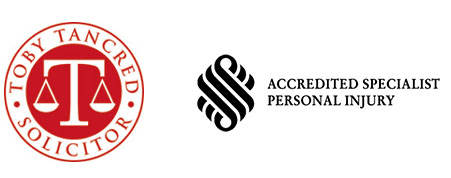What is Toby Tancred specialized in?
Please provide a detailed and thorough answer to the question.

The logo on the right side of the image indicates 'ACCREDITED SPECIALIST' in a sophisticated font, further emphasizing his specialization in personal injury, supported by an elegant black design element, suggesting professionalism and trust.